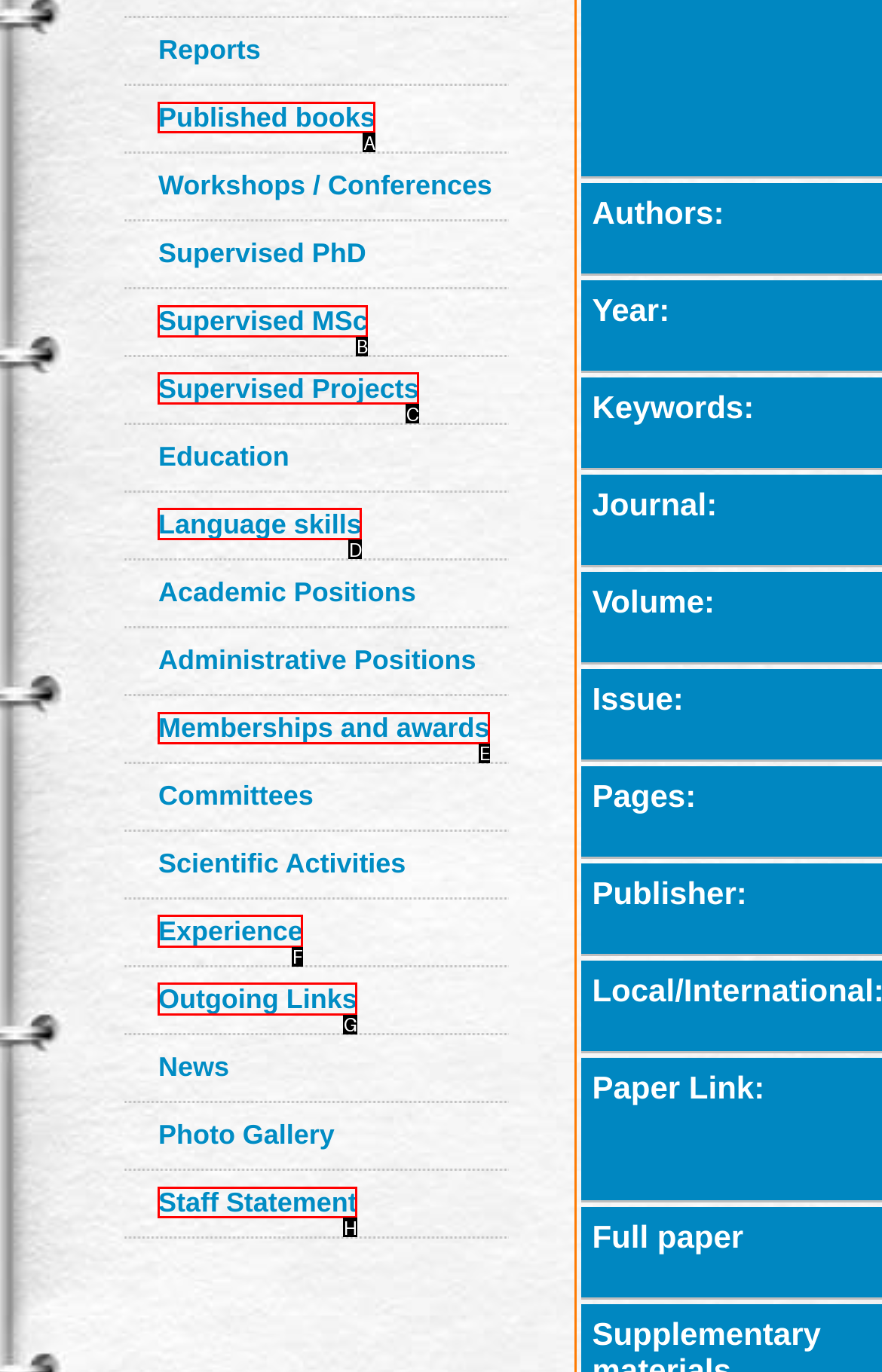Identify the UI element described as: Memberships and awards
Answer with the option's letter directly.

E